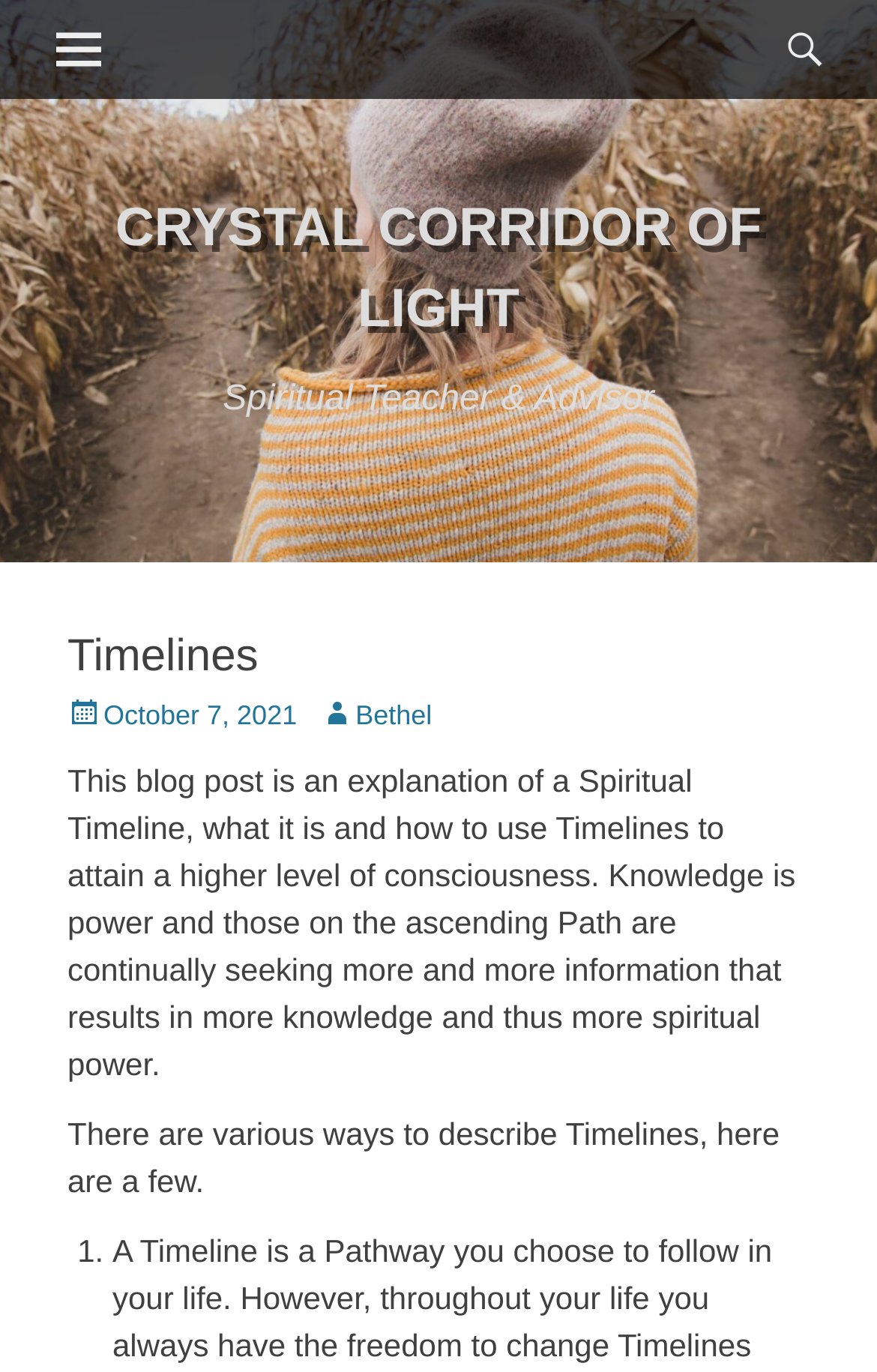Analyze the image and provide a detailed answer to the question: What is the author of the blog post?

I found the answer by looking at the 'Author' section of the blog post, which is located below the 'Posted on' section. The author's name is mentioned as 'Bethel' in a link element.